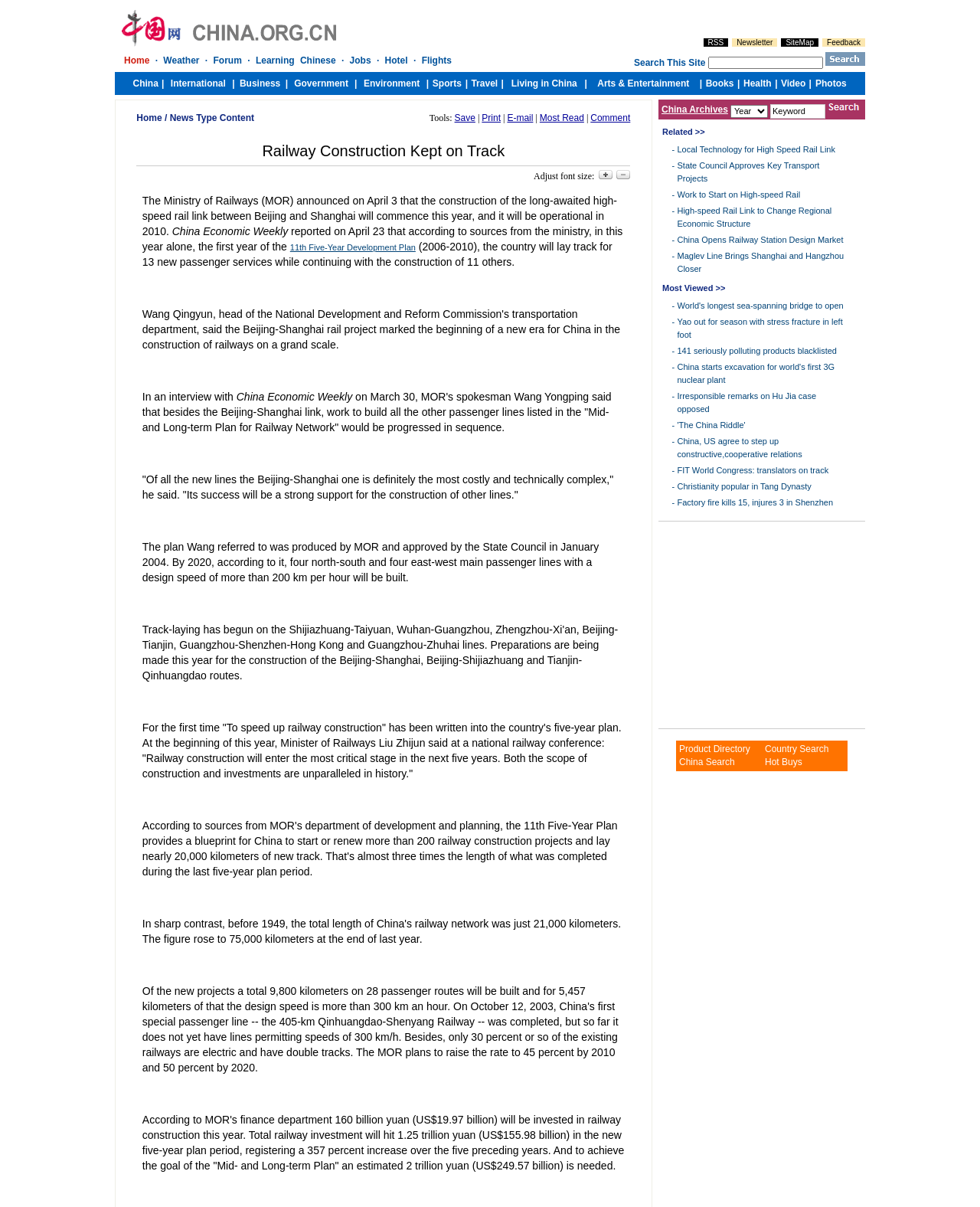Describe all the visual and textual components of the webpage comprehensively.

The webpage is about railway construction, with a focus on news and developments in China. At the top, there is a navigation bar with links to "Home" and "News Type Content". Below this, there are tools for saving, printing, emailing, and commenting on the page.

The main content of the page is divided into several sections. The first section has a heading "Railway Construction Kept on Track" and provides an article or news story about railway construction in China. Below this, there is a section with links to related news stories, including "Local Technology for High Speed Rail Link", "State Council Approves Key Transport Projects", and "Work to Start on High-speed Rail".

To the right of this section, there is a column with links to other news stories, including "China Archives Year Keyword" and "Most Viewed >>". Below this, there is a section with more news stories, including "World's longest sea-spanning bridge to open" and "Yao out for season with stress fracture in left foot".

Throughout the page, there are various links and buttons for navigating and interacting with the content. There are also several images, including icons for zooming in and out, and a separator line dividing the different sections of the page.